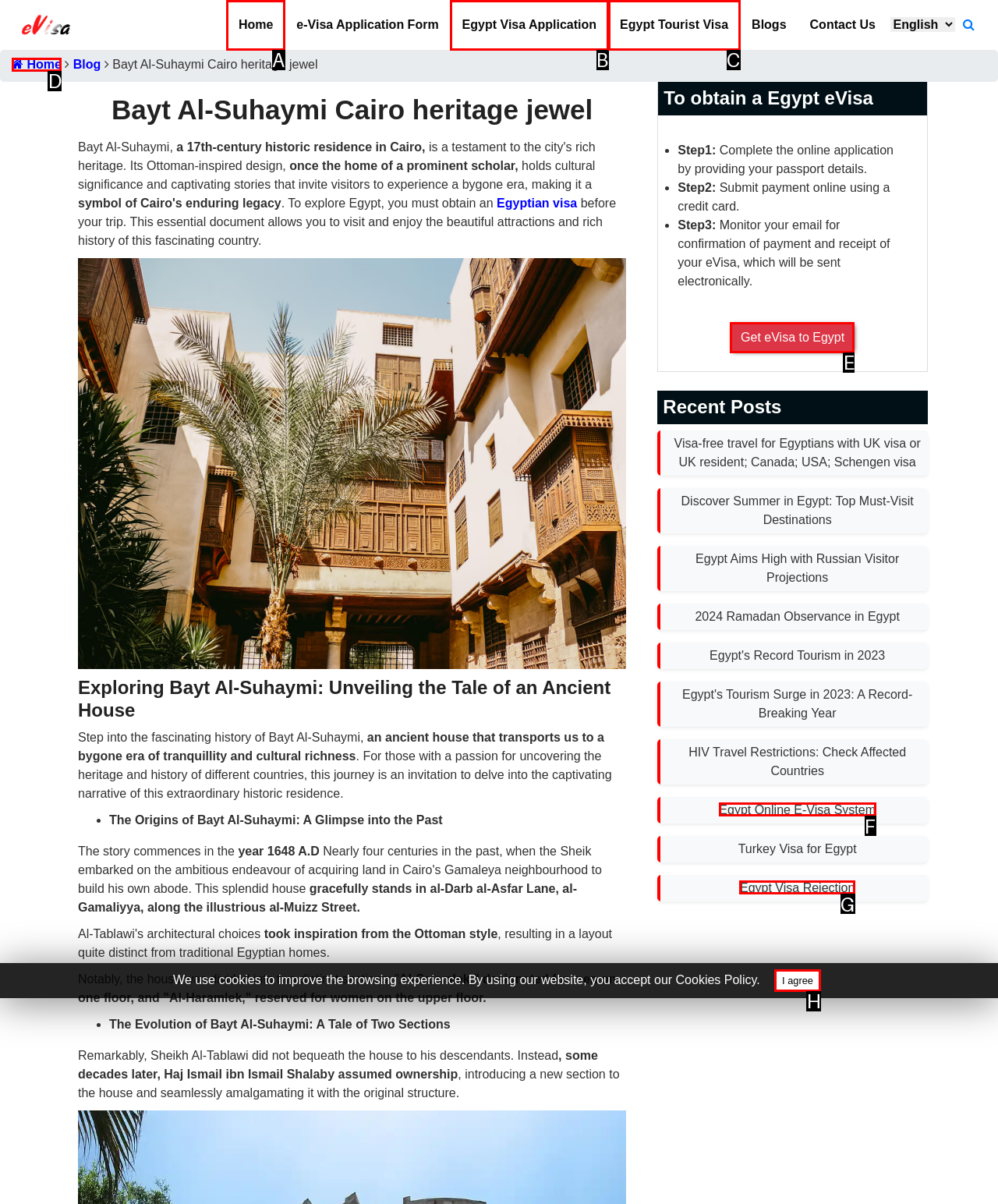Select the UI element that should be clicked to execute the following task: Get an eVisa to Egypt
Provide the letter of the correct choice from the given options.

E